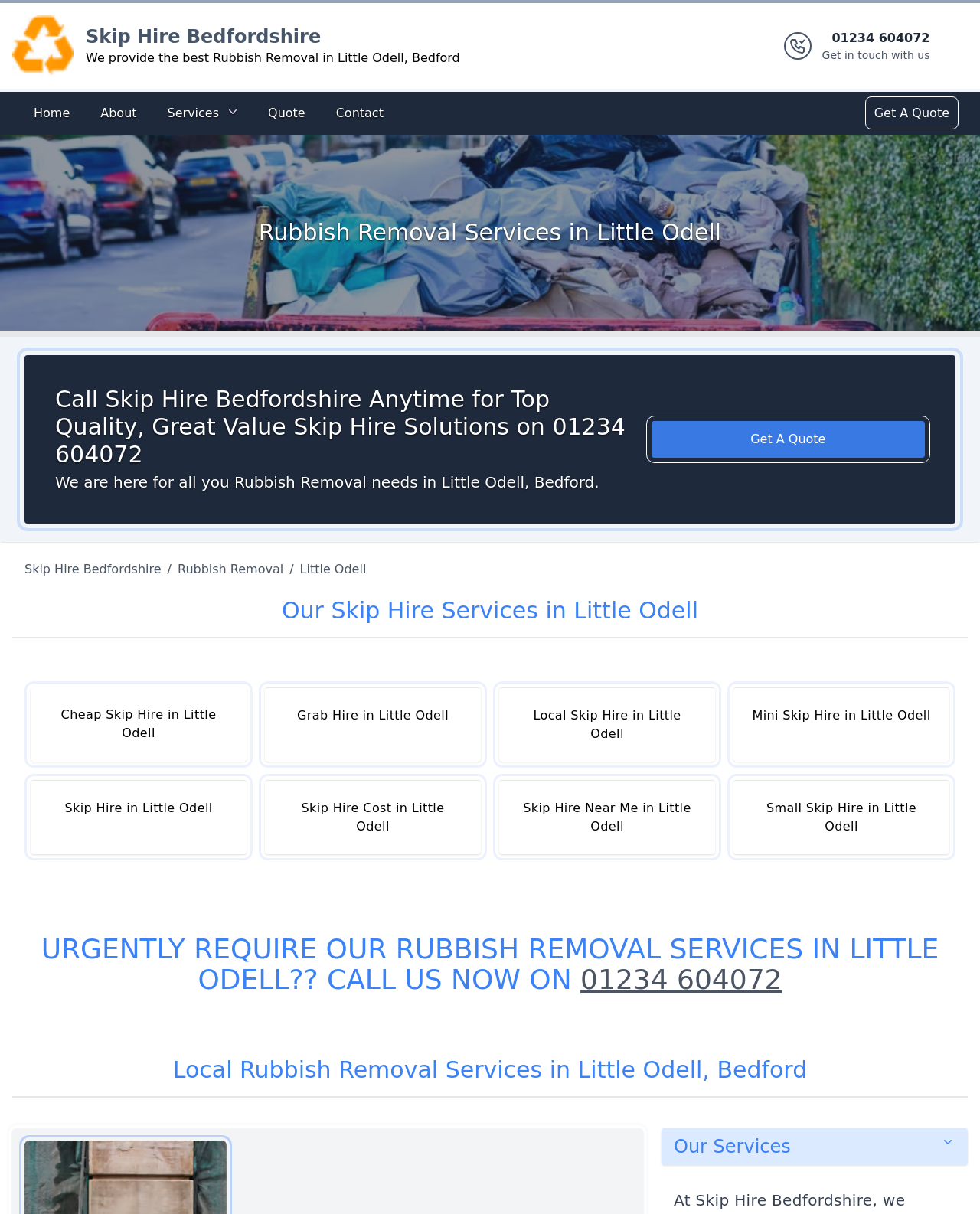What types of skip hire services are offered in Little Odell?
Look at the image and respond with a one-word or short-phrase answer.

Cheap, Grab, Local, Mini, and Small